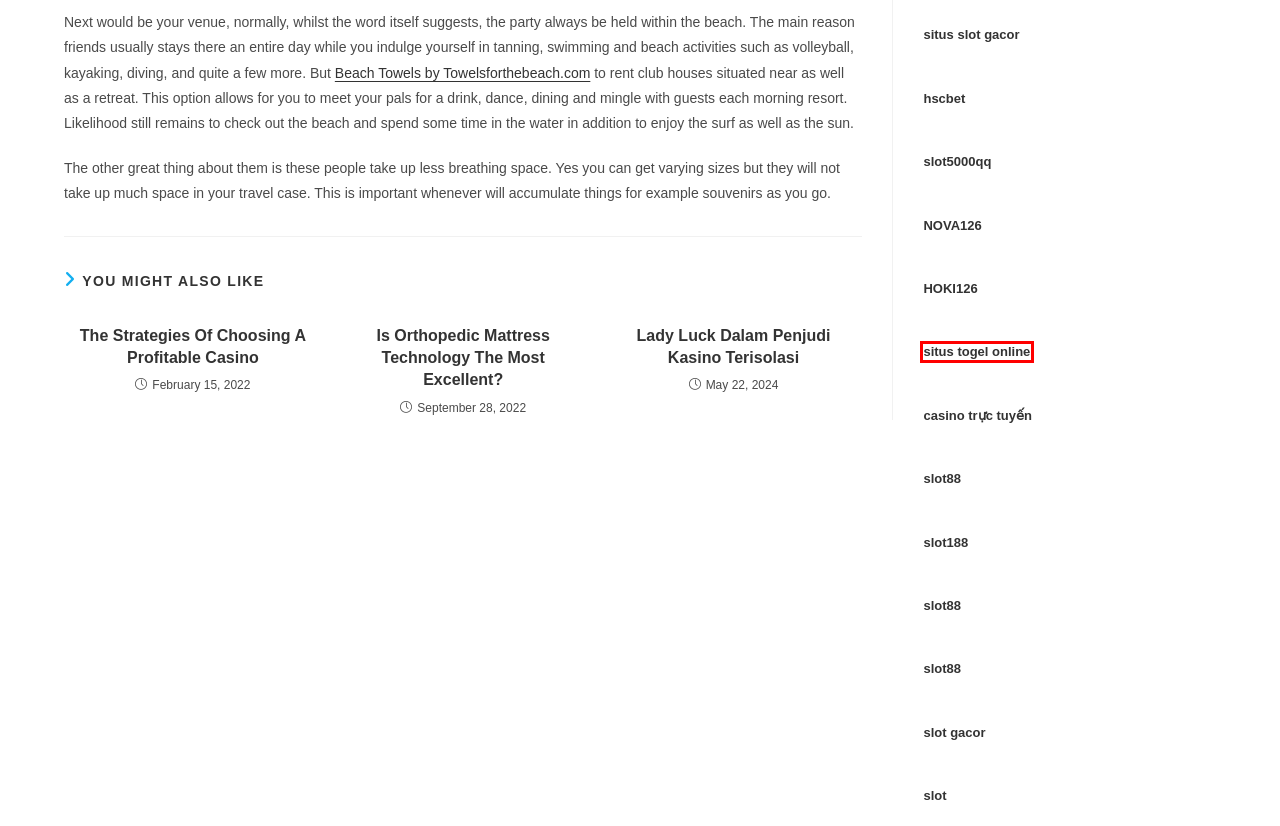You have been given a screenshot of a webpage, where a red bounding box surrounds a UI element. Identify the best matching webpage description for the page that loads after the element in the bounding box is clicked. Options include:
A. SLOT88 : SLOT88JP Masa Iya Ada Situs Judi Slot Online JP Paling Gacor
B. Is Orthopedic Mattress Technology The Most Excellent? – A1teon Web Systems
C. The Strategies Of Choosing A Profitable Casino – A1teon Web Systems
D. NOVA126 > Situs Slot Online Gacor Paling Di-Minati & Terpercaya 2024
E. Asia99 👾 Cá Cược Thể Thao & Casino trực tuyến số 1 Châu Á 2024
F. Daftar 10 Bandar Togel Online Terpercaya dan Terlengkap di Indonesia
G. Togel Hongkong Togel Singapore Pengeluaran Togel Online Hari Ini Data Keluaran SGP HK Prize
H. ﻿Lady Luck Dalam Penjudi Kasino Terisolasi – A1teon Web Systems

F